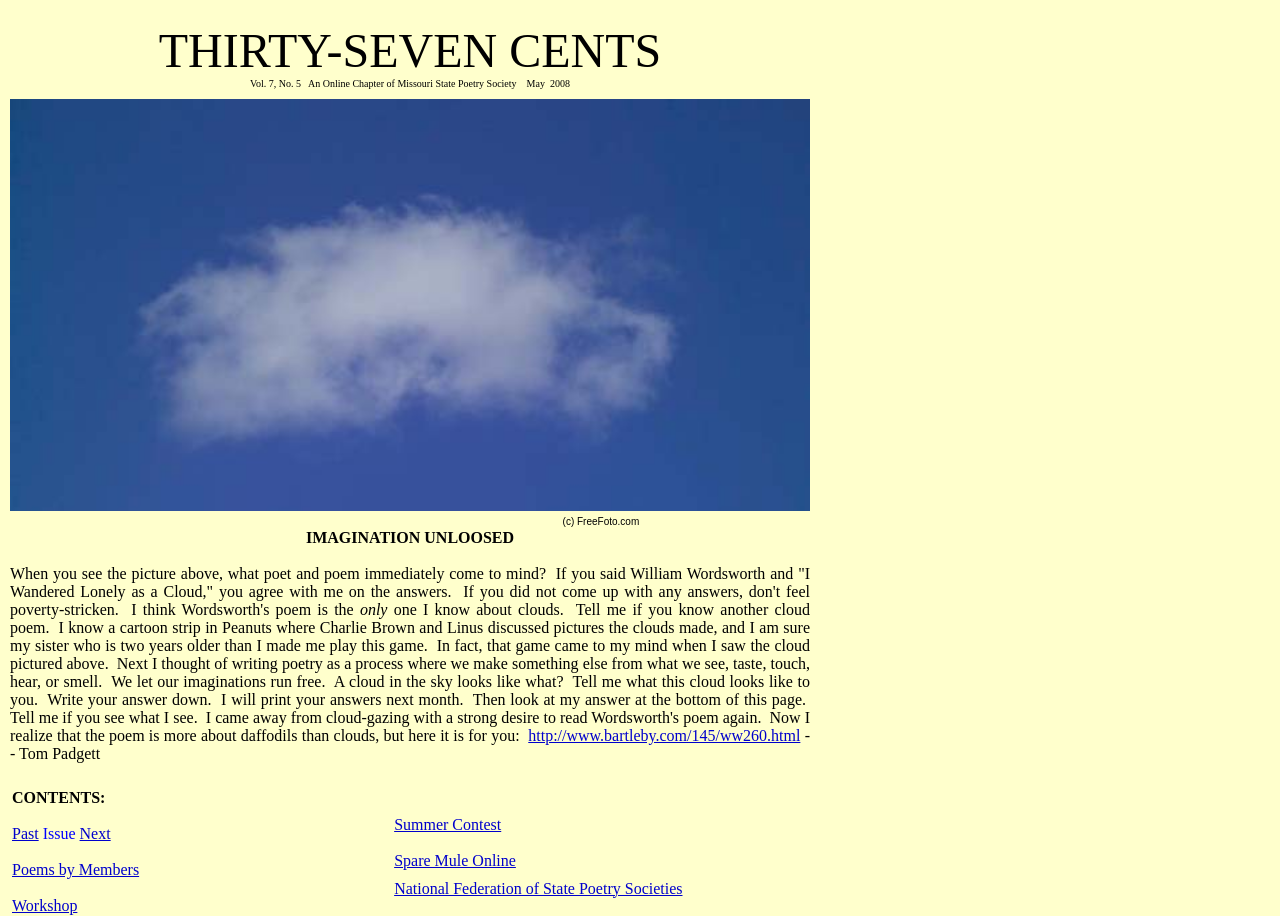What is the title of the online chapter?
Using the image, respond with a single word or phrase.

THIRTY-SEVEN CENTS